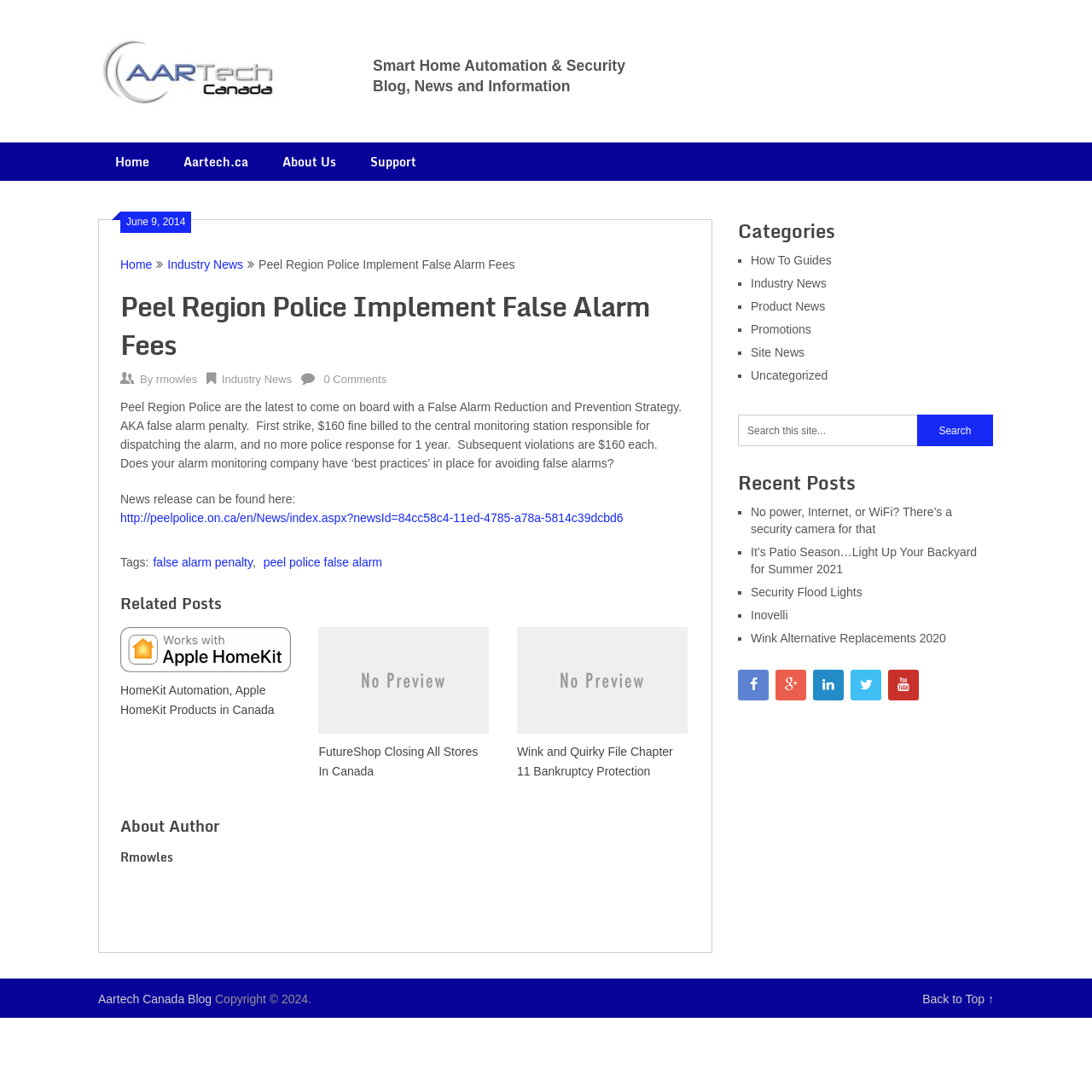Please find the bounding box coordinates of the clickable region needed to complete the following instruction: "Search for something on the site". The bounding box coordinates must consist of four float numbers between 0 and 1, i.e., [left, top, right, bottom].

[0.676, 0.38, 0.84, 0.409]